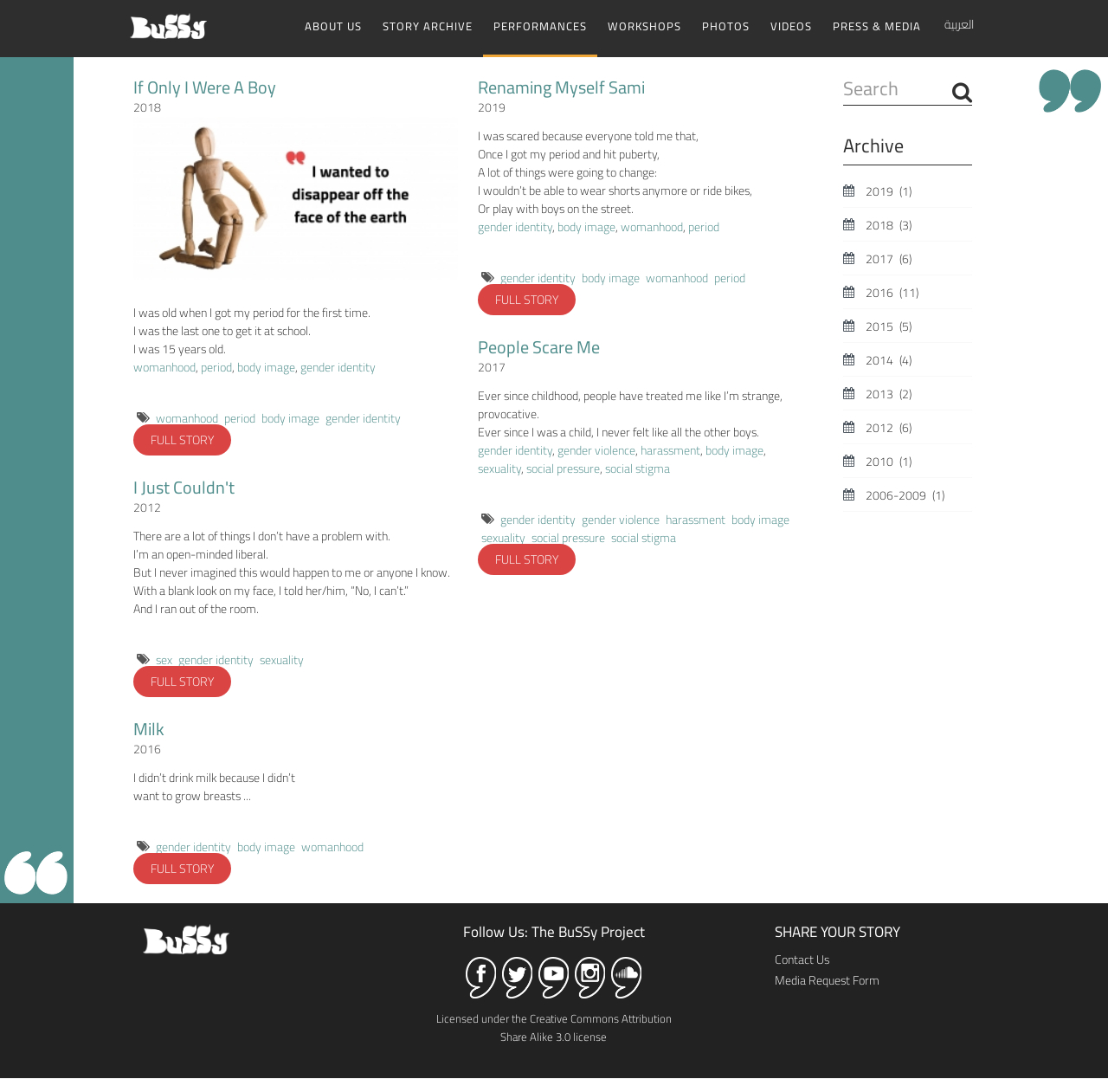Please identify the bounding box coordinates for the region that you need to click to follow this instruction: "View the full story of 'I Just Couldn't'".

[0.12, 0.388, 0.209, 0.417]